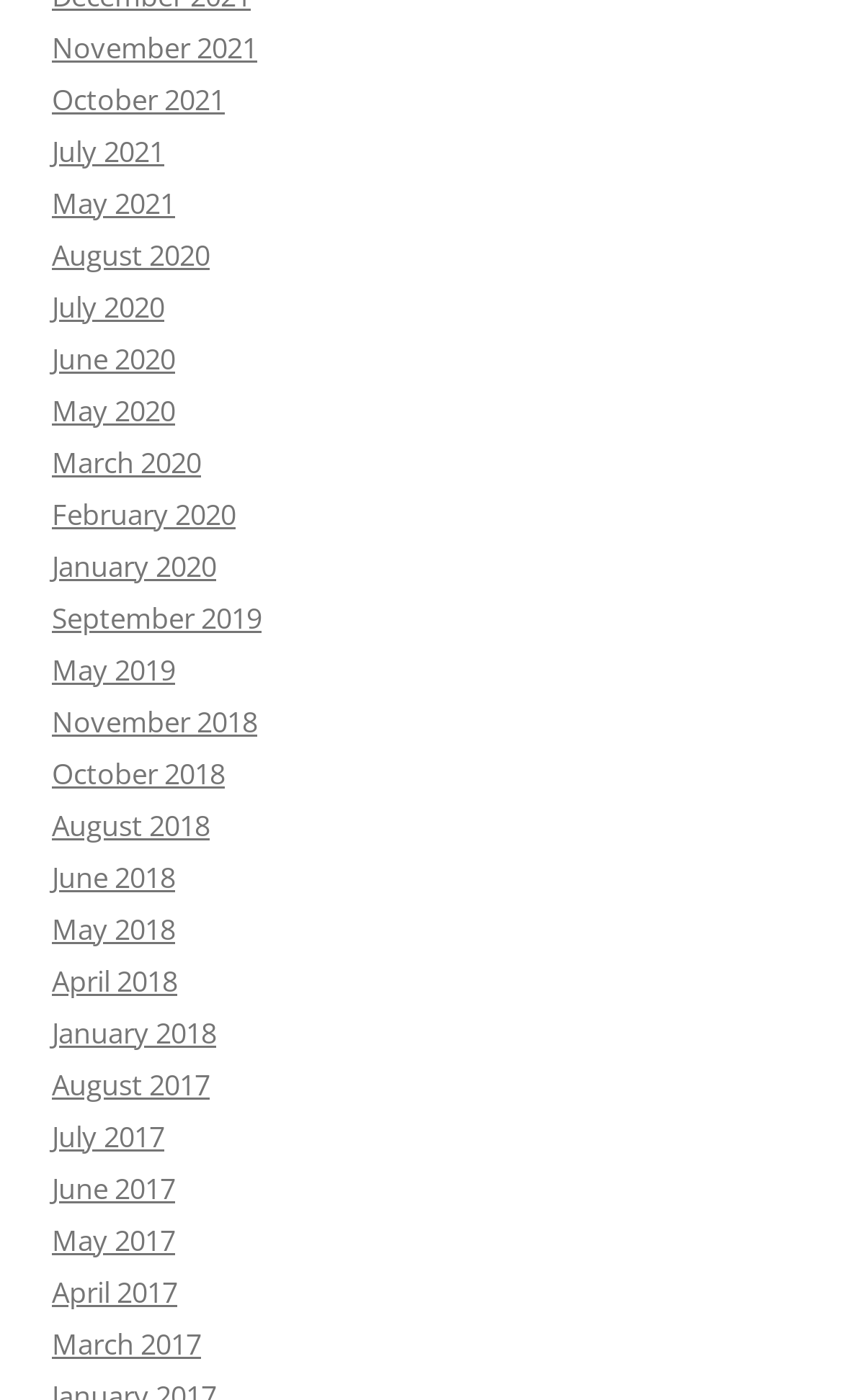Determine the coordinates of the bounding box that should be clicked to complete the instruction: "view August 2020". The coordinates should be represented by four float numbers between 0 and 1: [left, top, right, bottom].

[0.062, 0.168, 0.249, 0.195]